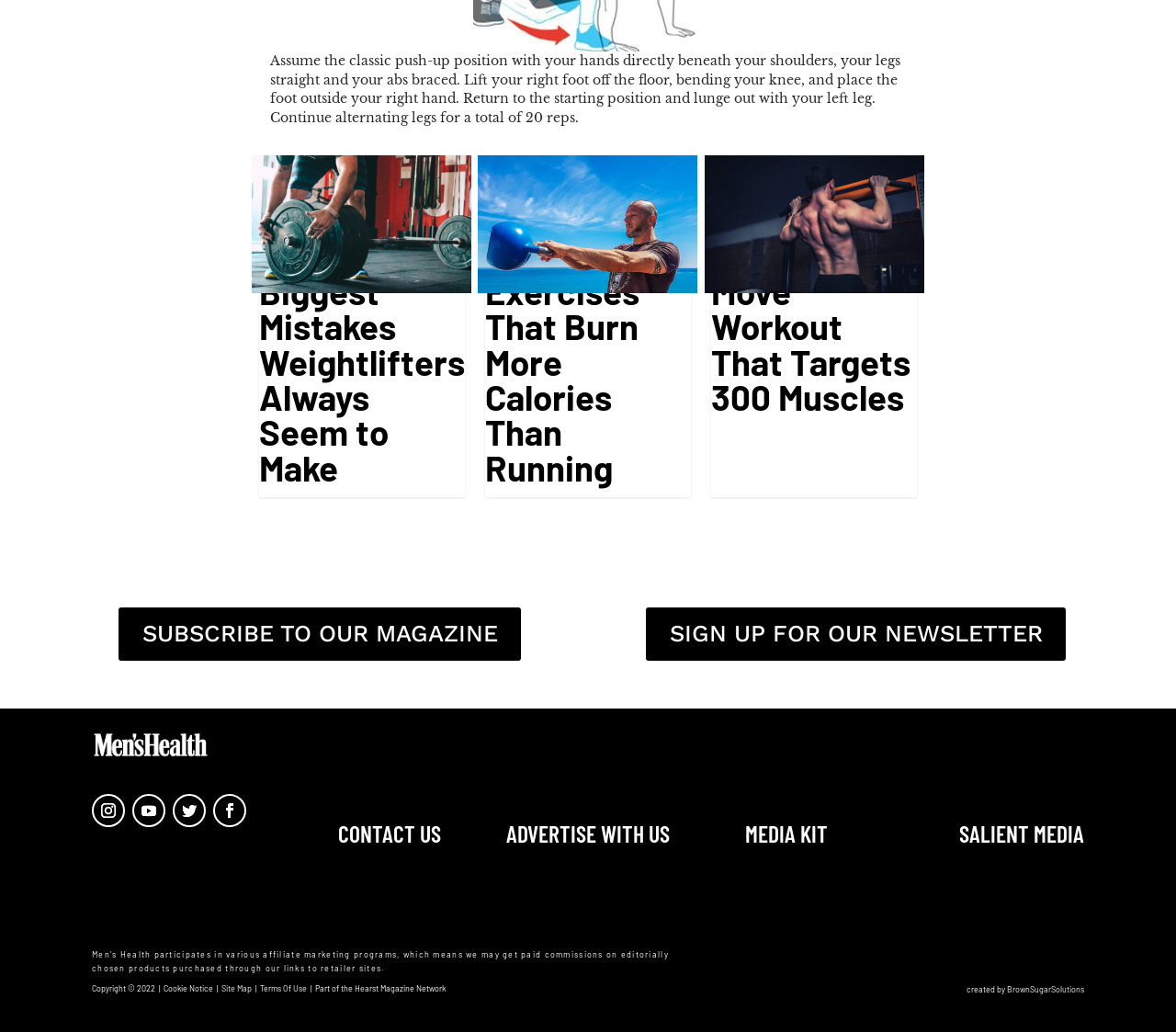What is the name of the company that created this website?
Using the image as a reference, give an elaborate response to the question.

The website was created by BrownSugarSolutions, as indicated by the text 'created by BrownSugarSolutions' at the bottom of the webpage.